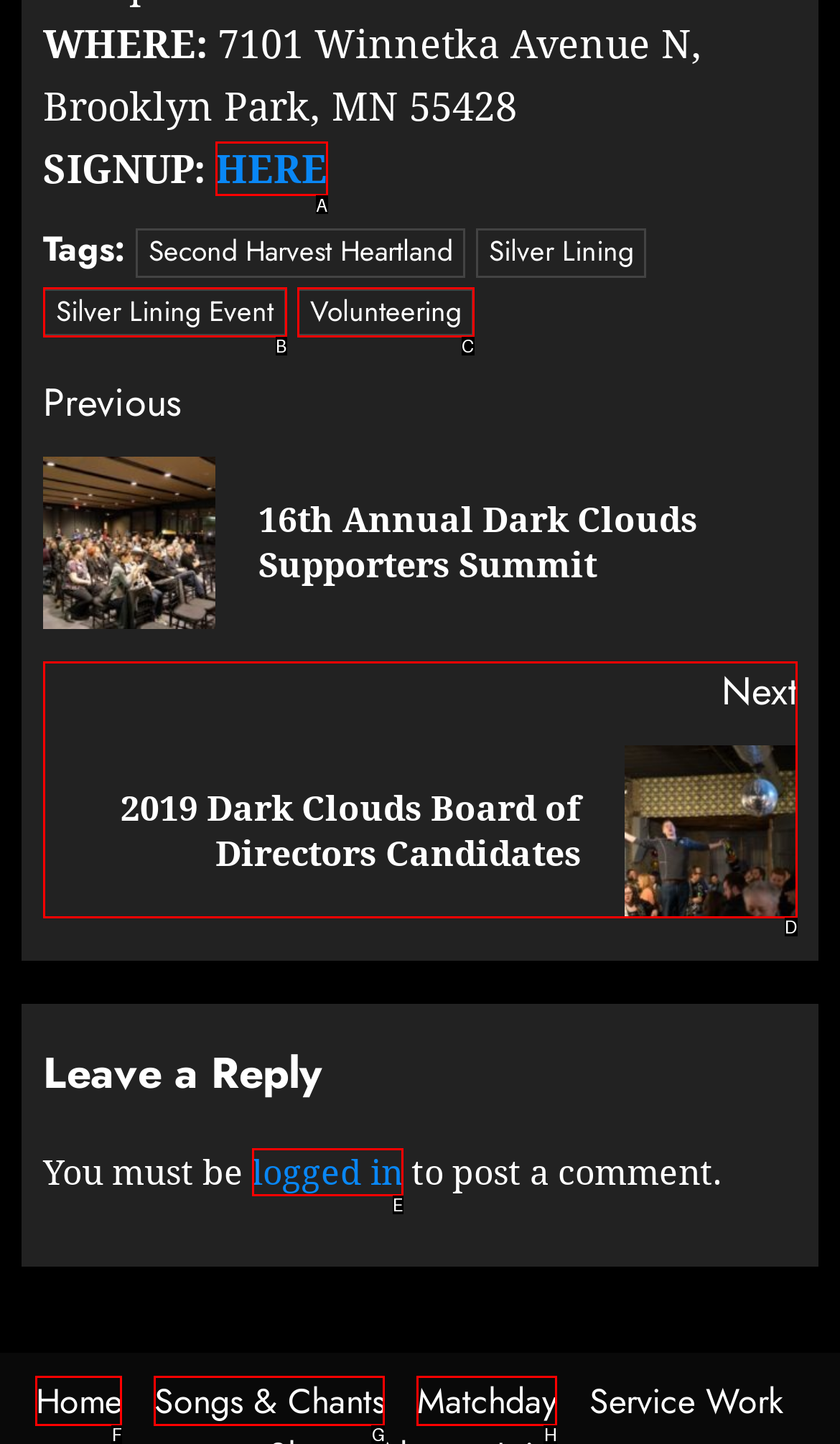Given the description: Matchday, select the HTML element that best matches it. Reply with the letter of your chosen option.

H